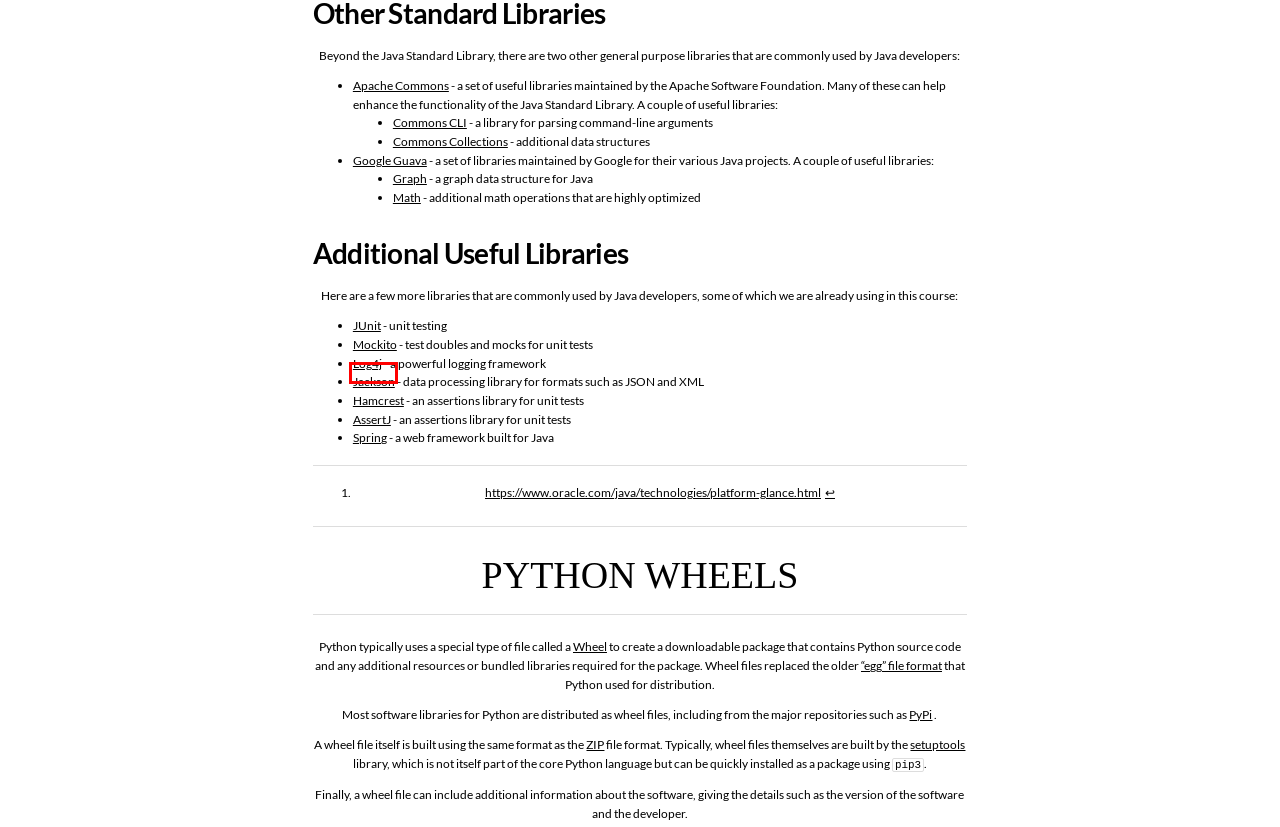You are provided with a screenshot of a webpage where a red rectangle bounding box surrounds an element. Choose the description that best matches the new webpage after clicking the element in the red bounding box. Here are the choices:
A. MathExplained · google/guava Wiki · GitHub
B. GraphsExplained · google/guava Wiki · GitHub
C. The Linux Kernel Archives
D. Java SE - Technologies | Oracle Technology Network | Oracle
E. Maven Central Repository Search
F. GitHub - FasterXML/jackson: Main Portal page for the Jackson project
G. GitHub: Let’s build from here · GitHub
H. Licenses :: CC 410 Textbook

F